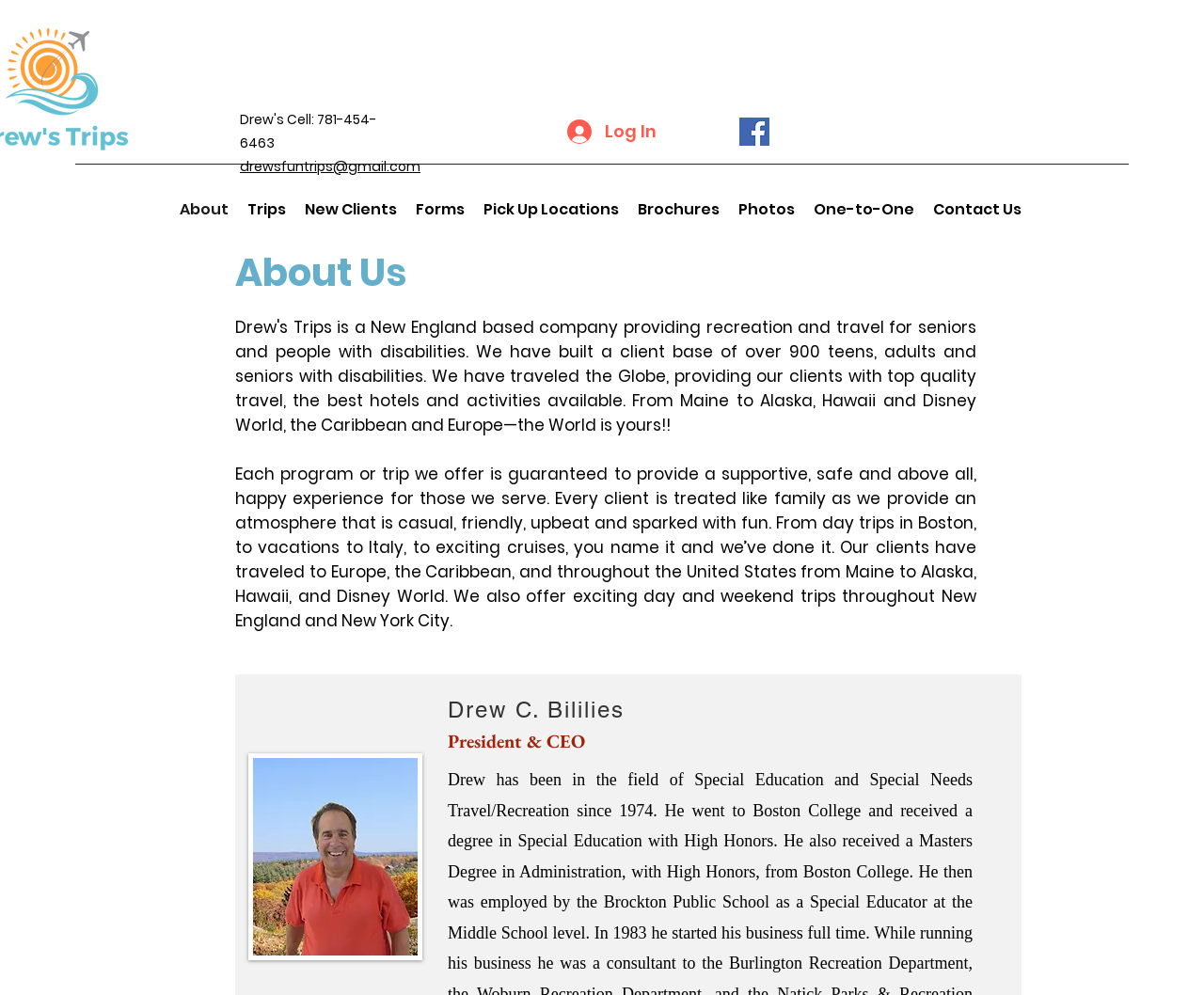Show the bounding box coordinates of the region that should be clicked to follow the instruction: "Click the Log In button."

[0.46, 0.112, 0.527, 0.153]